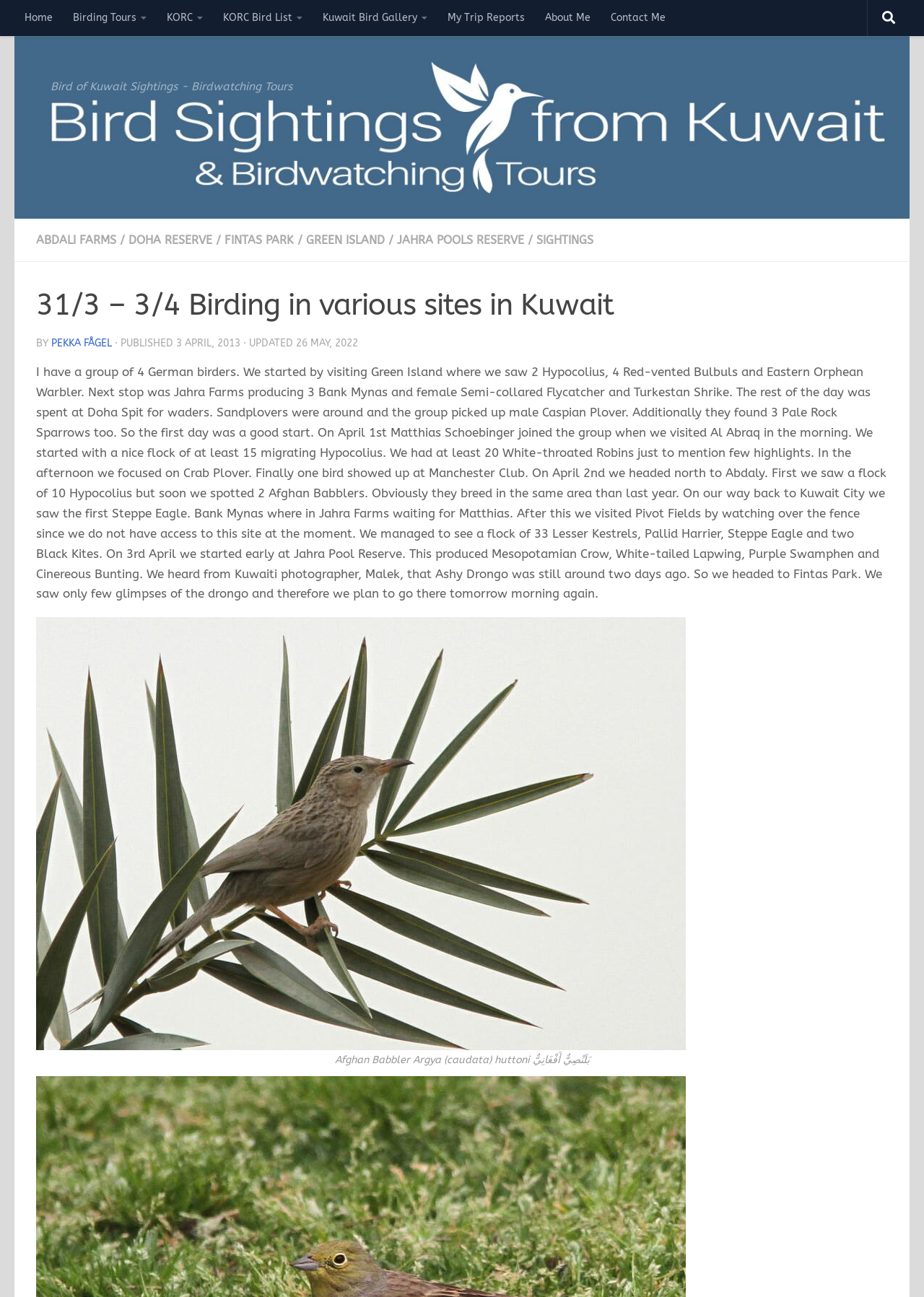What is the name of the bird seen at Green Island?
With the help of the image, please provide a detailed response to the question.

The question is asking about the bird species seen at Green Island, which is mentioned in the text as 'We started by visiting Green Island where we saw 2 Hypocolius...'. Therefore, the answer is Hypocolius.